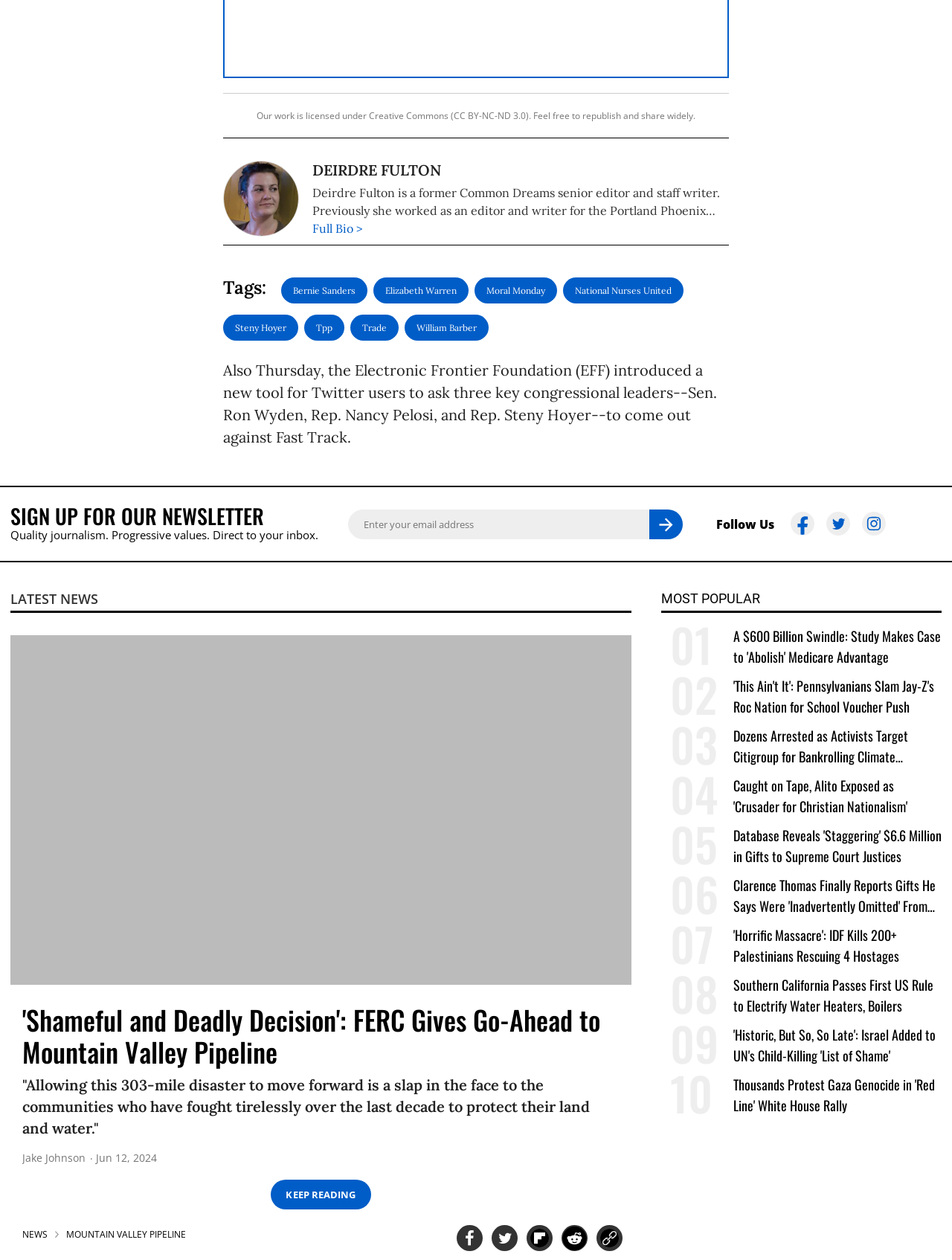Please identify the bounding box coordinates of the clickable area that will fulfill the following instruction: "Share the article on Twitter". The coordinates should be in the format of four float numbers between 0 and 1, i.e., [left, top, right, bottom].

[0.516, 0.972, 0.543, 0.992]